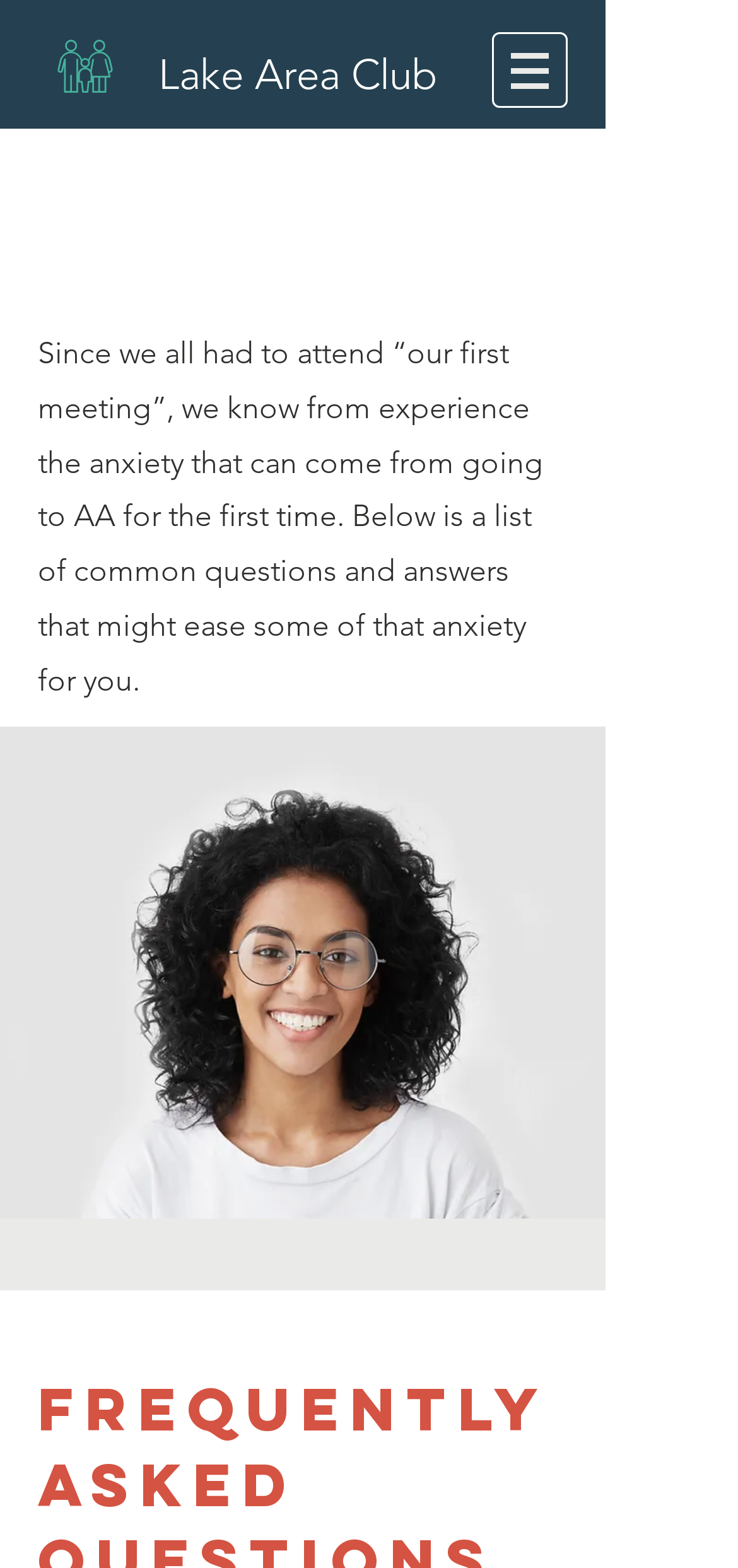Provide the bounding box coordinates for the UI element described in this sentence: "#comp-j9o0biy5 svg [data-color="1"] {fill: #45B29D;}". The coordinates should be four float values between 0 and 1, i.e., [left, top, right, bottom].

[0.049, 0.025, 0.182, 0.059]